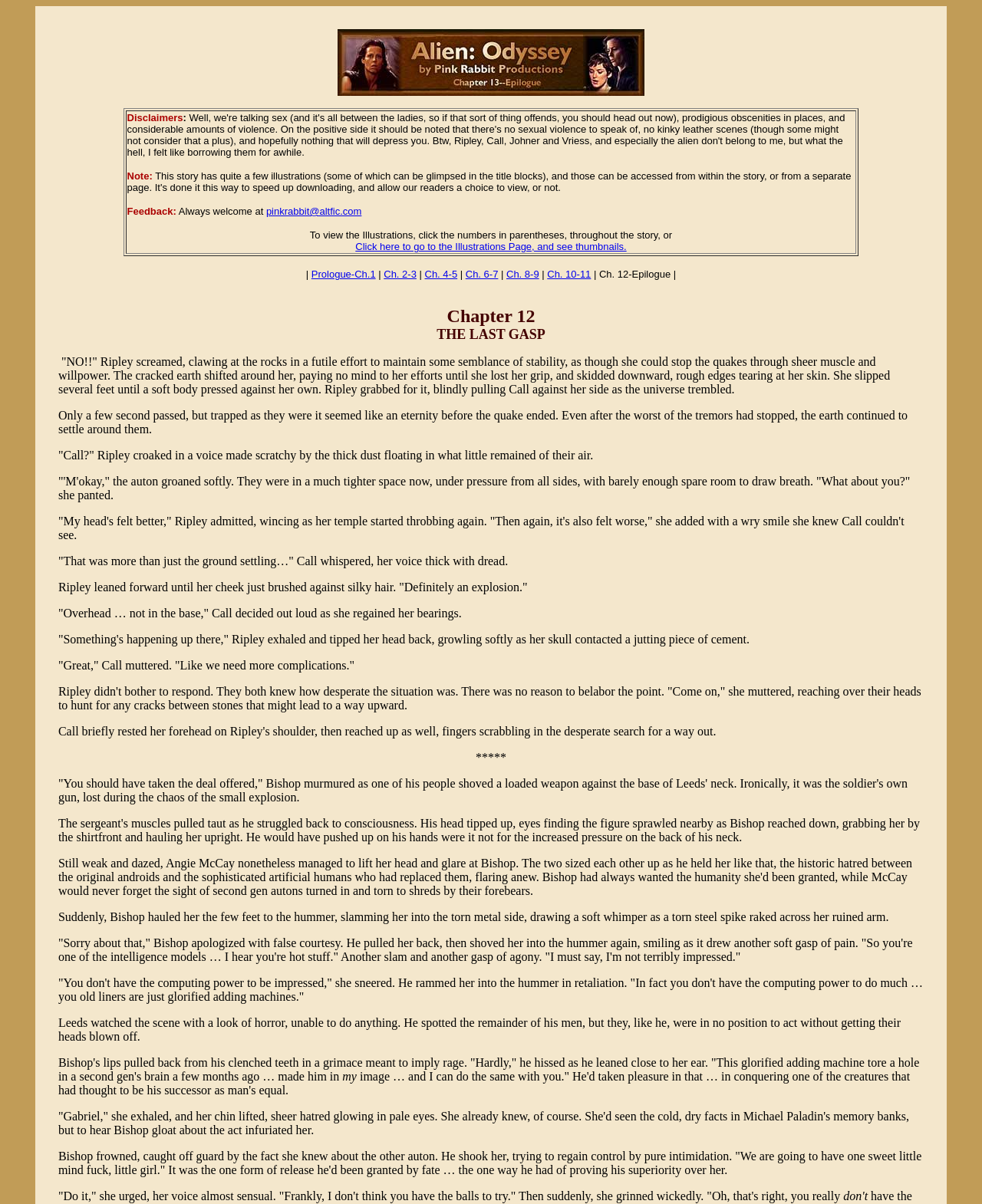Please determine the bounding box coordinates of the section I need to click to accomplish this instruction: "Click the link to view Ch. 12-Epilogue".

[0.602, 0.223, 0.688, 0.232]